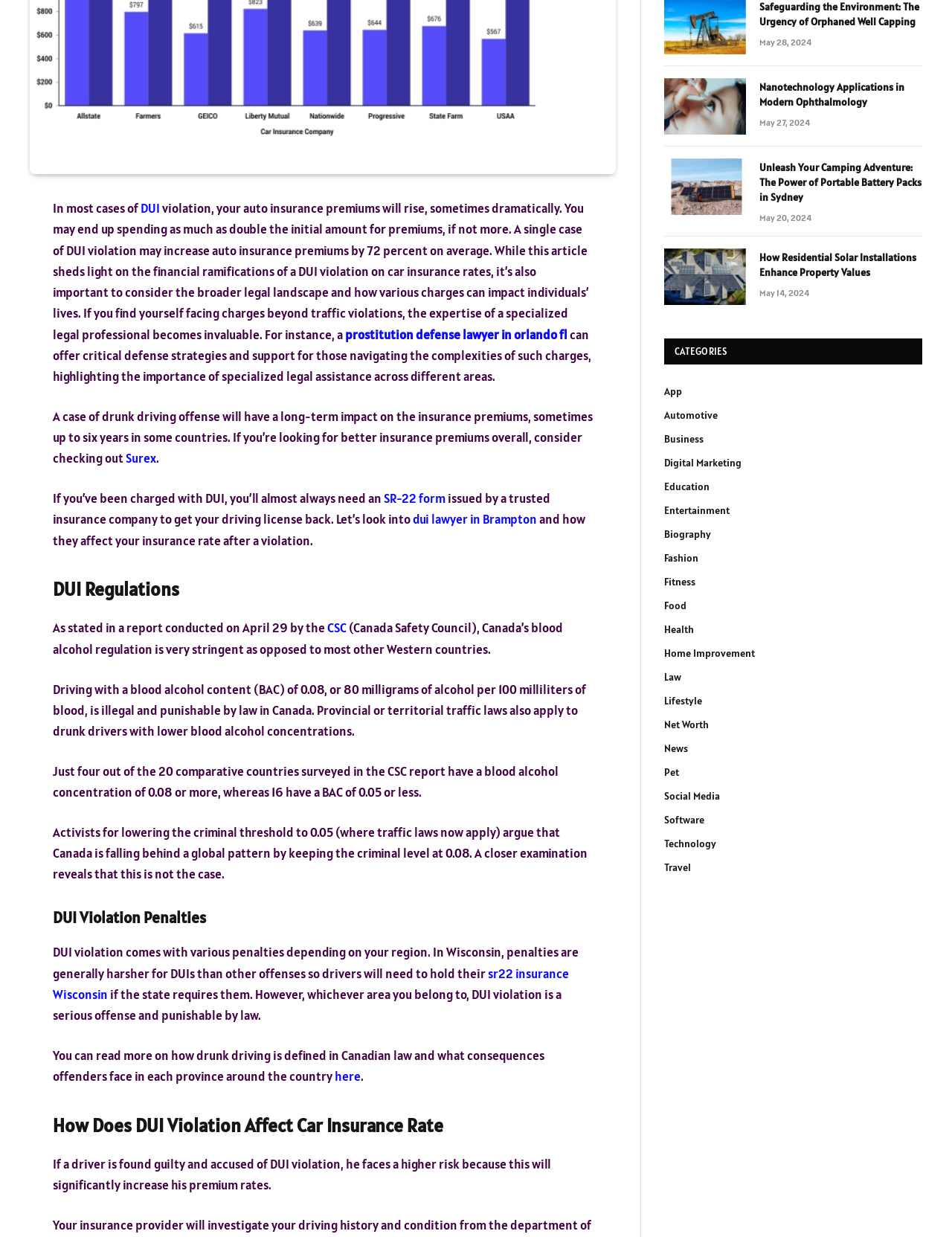Locate the UI element described as follows: "sr22 insurance Wisconsin". Return the bounding box coordinates as four float numbers between 0 and 1 in the order [left, top, right, bottom].

[0.055, 0.78, 0.598, 0.81]